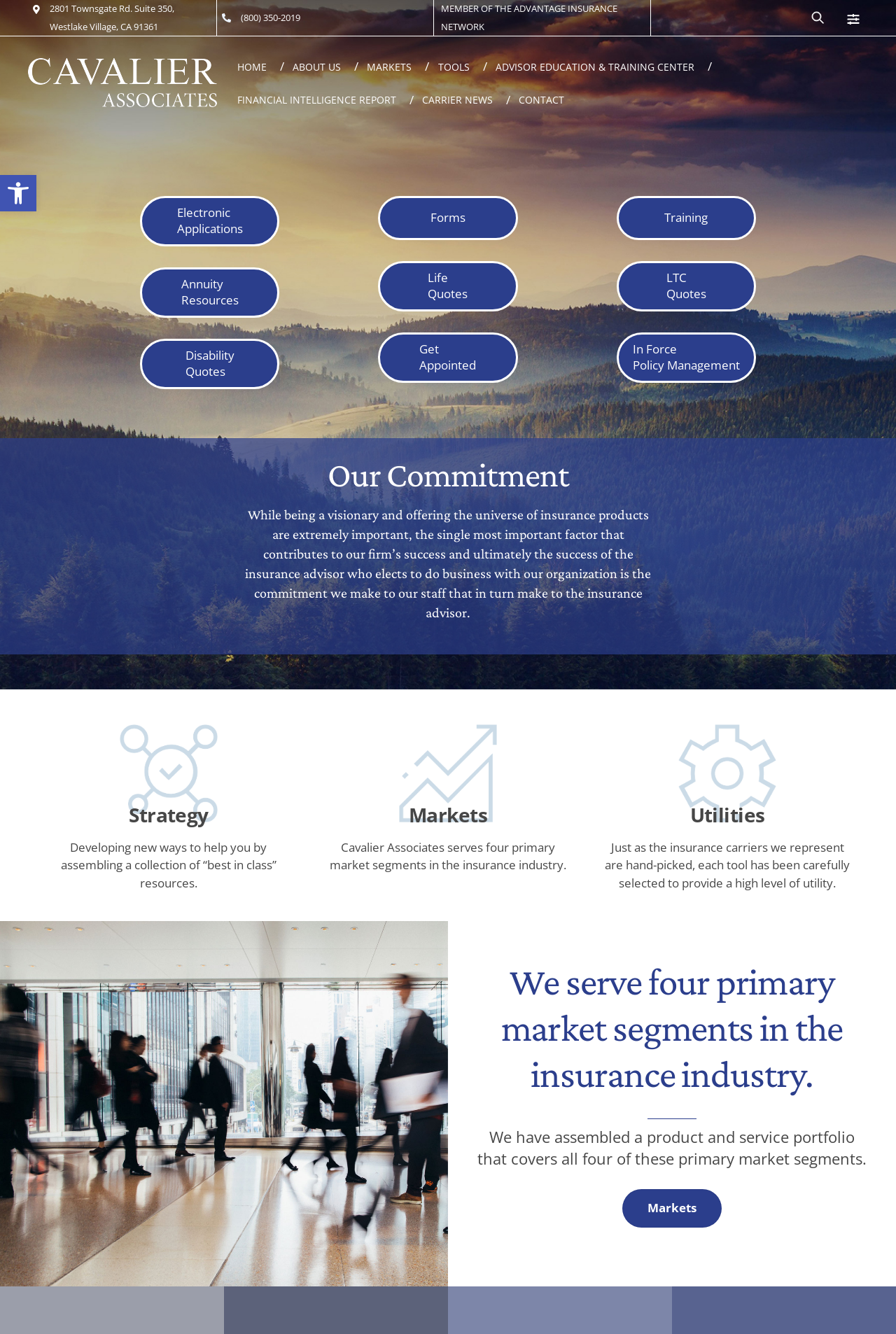Offer a detailed explanation of the webpage layout and contents.

The webpage is the homepage of Cavalier Associates, an insurance company. At the top left corner, there is a button to open the toolbar accessibility tools, accompanied by a small image. Below this, there are two links displaying the company's address and phone number. 

To the right of the address and phone number, there is a static text stating that Cavalier Associates is a member of the Advantage Insurance Network. Further to the right, there is a link with no text, possibly a logo or an image.

Below these elements, there is a horizontal navigation menu with links to different sections of the website, including Home, About Us, Markets, Tools, Advisor Education & Training Center, Financial Intelligence Report, Carrier News, and Contact.

In the main content area, there are several sections. The first section is headed "Our Commitment" and contains a paragraph of text describing the company's commitment to its staff and insurance advisors. Below this, there is an image.

The next section is headed "Strategy" and contains a paragraph of text describing the company's strategy of assembling a collection of "best in class" resources. Below this, there is another image.

The following section is headed "Markets" and contains a link to the Markets section, as well as a paragraph of text describing the four primary market segments served by the company. Below this, there is another image.

The next section is headed "Utilities" and contains a link to the Utilities section, as well as a paragraph of text describing the carefully selected tools provided by the company. Below this, there is another image.

Finally, there is a section with a heading that repeats the information about the four primary market segments served by the company, followed by a paragraph of text describing the company's product and service portfolio. Below this, there is a link to the Markets section.

At the bottom right corner of the page, there is a link to return to the top of the page.